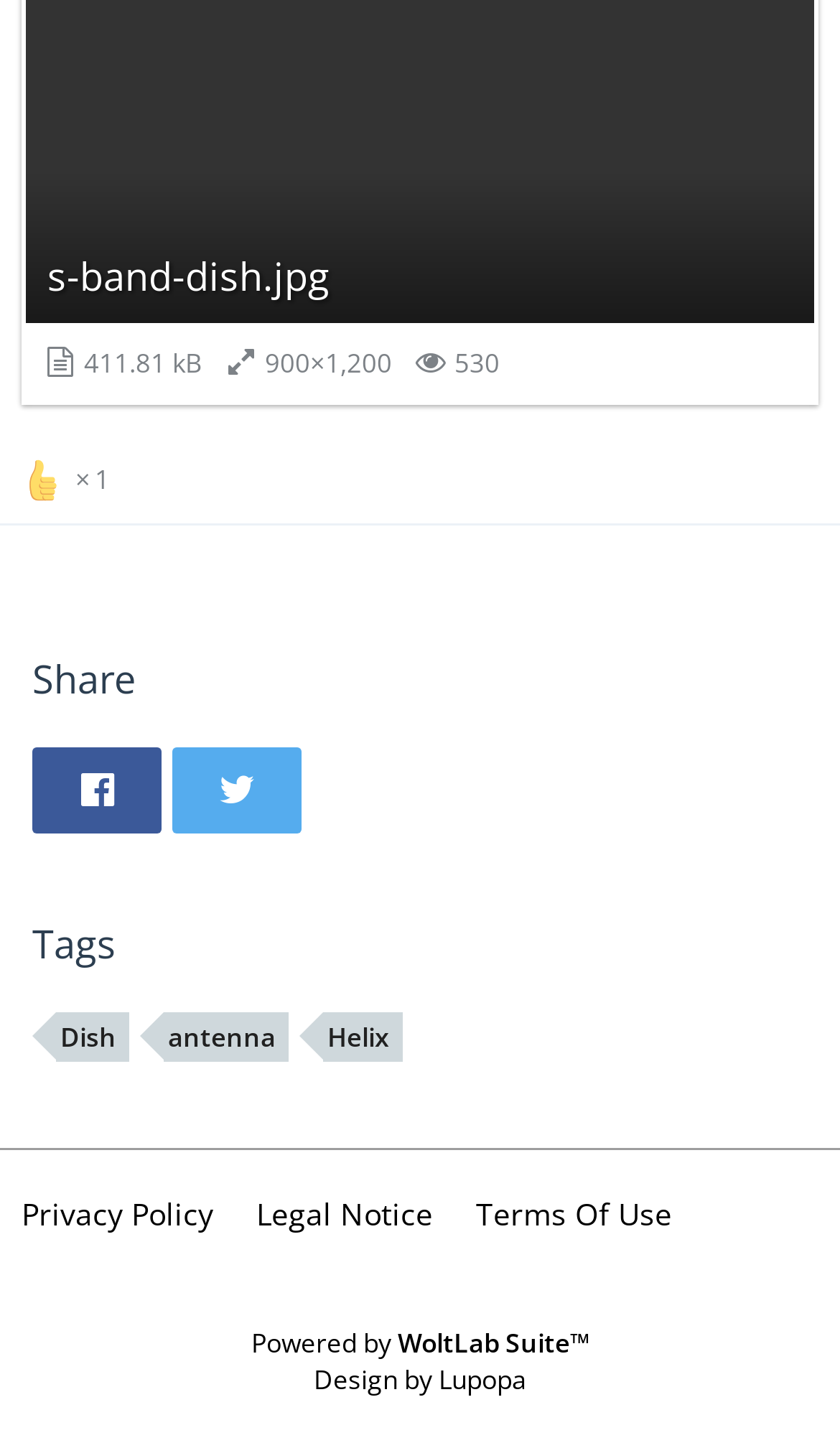Pinpoint the bounding box coordinates of the area that must be clicked to complete this instruction: "Share on Facebook".

[0.038, 0.518, 0.192, 0.578]